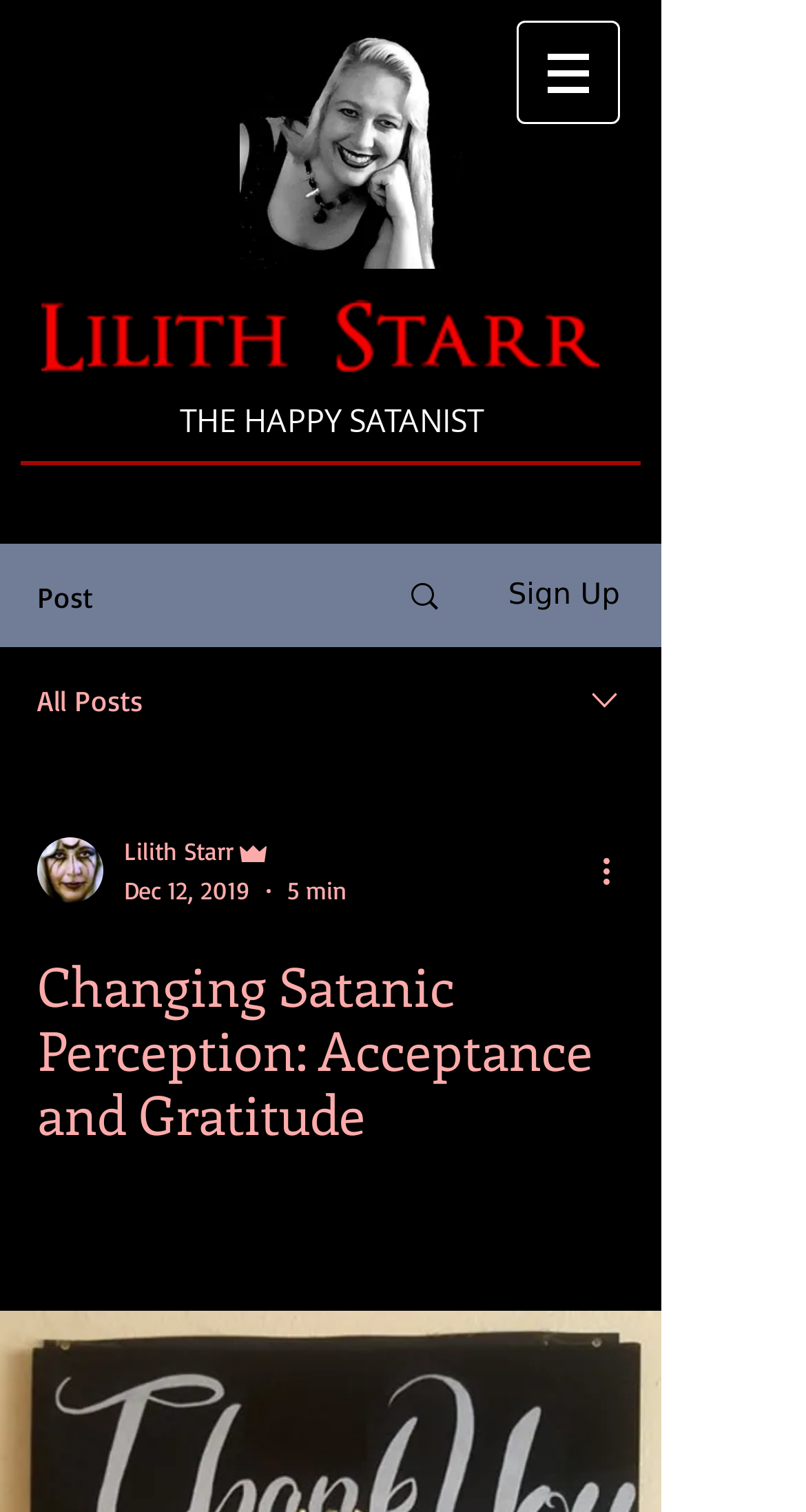What is the name of the website section?
Relying on the image, give a concise answer in one word or a brief phrase.

Post